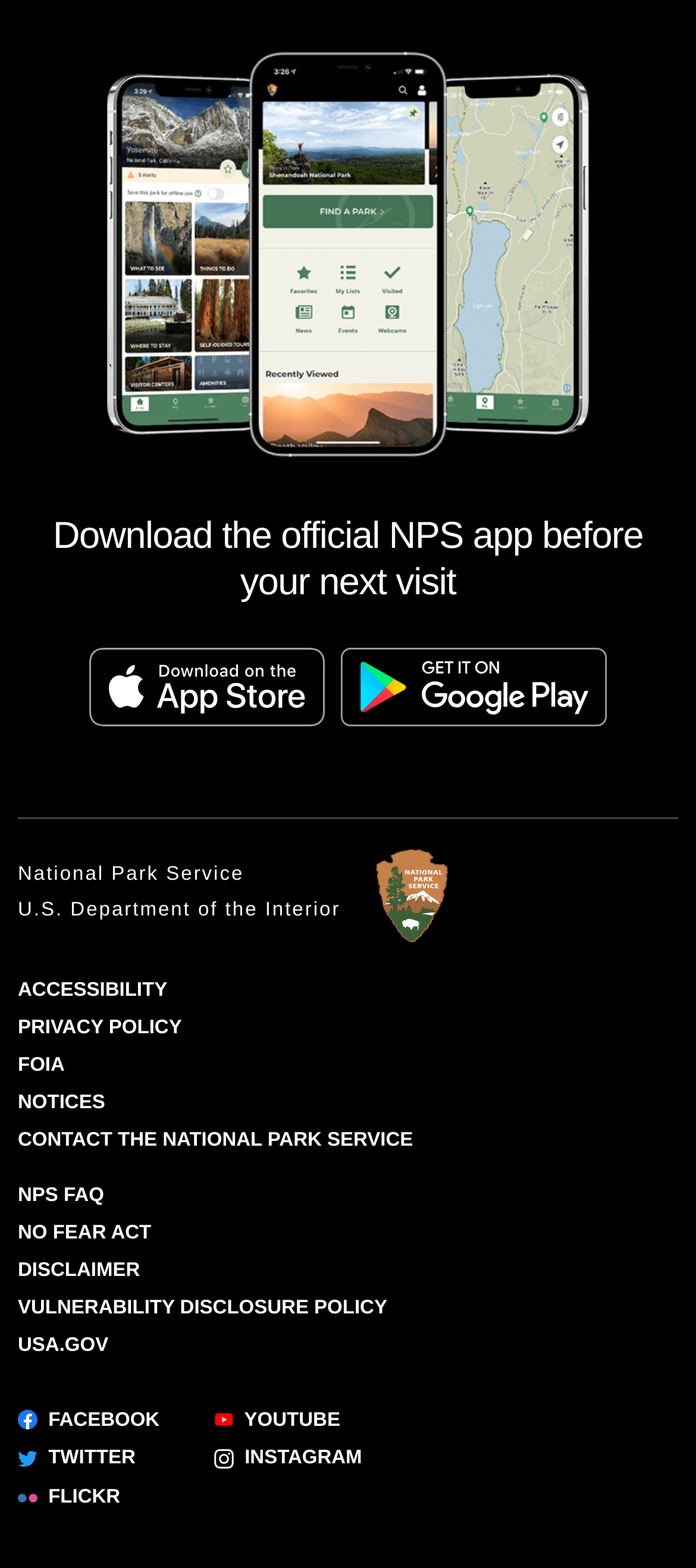Please provide the bounding box coordinates for the element that needs to be clicked to perform the following instruction: "Click the 'Allcancode' link". The coordinates should be given as four float numbers between 0 and 1, i.e., [left, top, right, bottom].

None